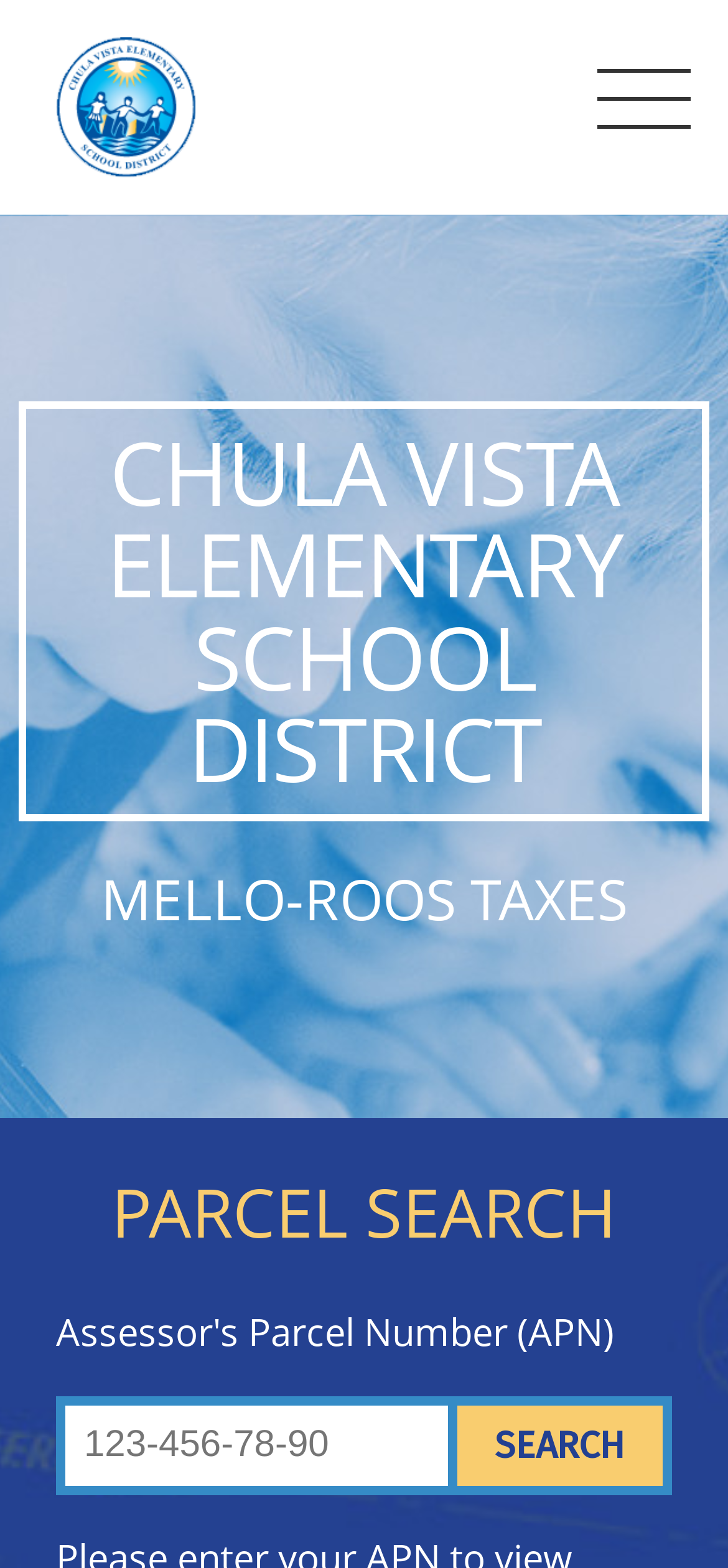What is the purpose of the textbox?
Carefully analyze the image and provide a thorough answer to the question.

I inferred the purpose of the textbox by looking at its label and the button next to it. The label is 'search' and the button says 'SEARCH', which suggests that the textbox is used to input search queries.